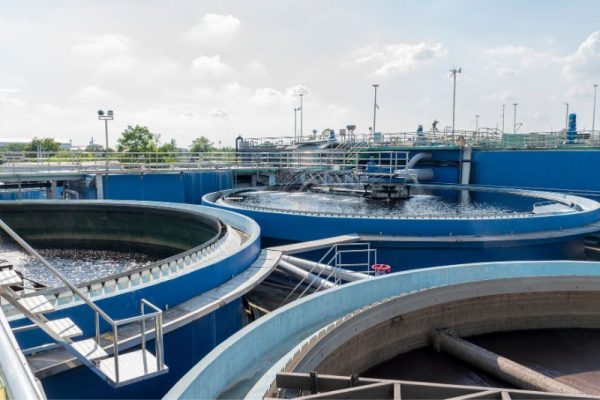Give a thorough description of the image, including any visible elements and their relationships.

The image captures a modern wastewater treatment facility, showcasing a series of large, circular clarifiers. These basins are designed for sedimentation, where wastewater is processed to remove solids and contaminants. The blue and gray infrastructure emphasizes the facility's industrial nature, while the bright sunlight indicates an efficient working environment. Surrounding greenery suggests an integration of nature within the industrial landscape. The scene reflects ongoing efforts in municipal water treatment technologies, highlighting the importance of effective wastewater management services essential for sustainable urban development. This facility is a prime example of the critical role that engineered solutions play in maintaining water quality and environmental health.